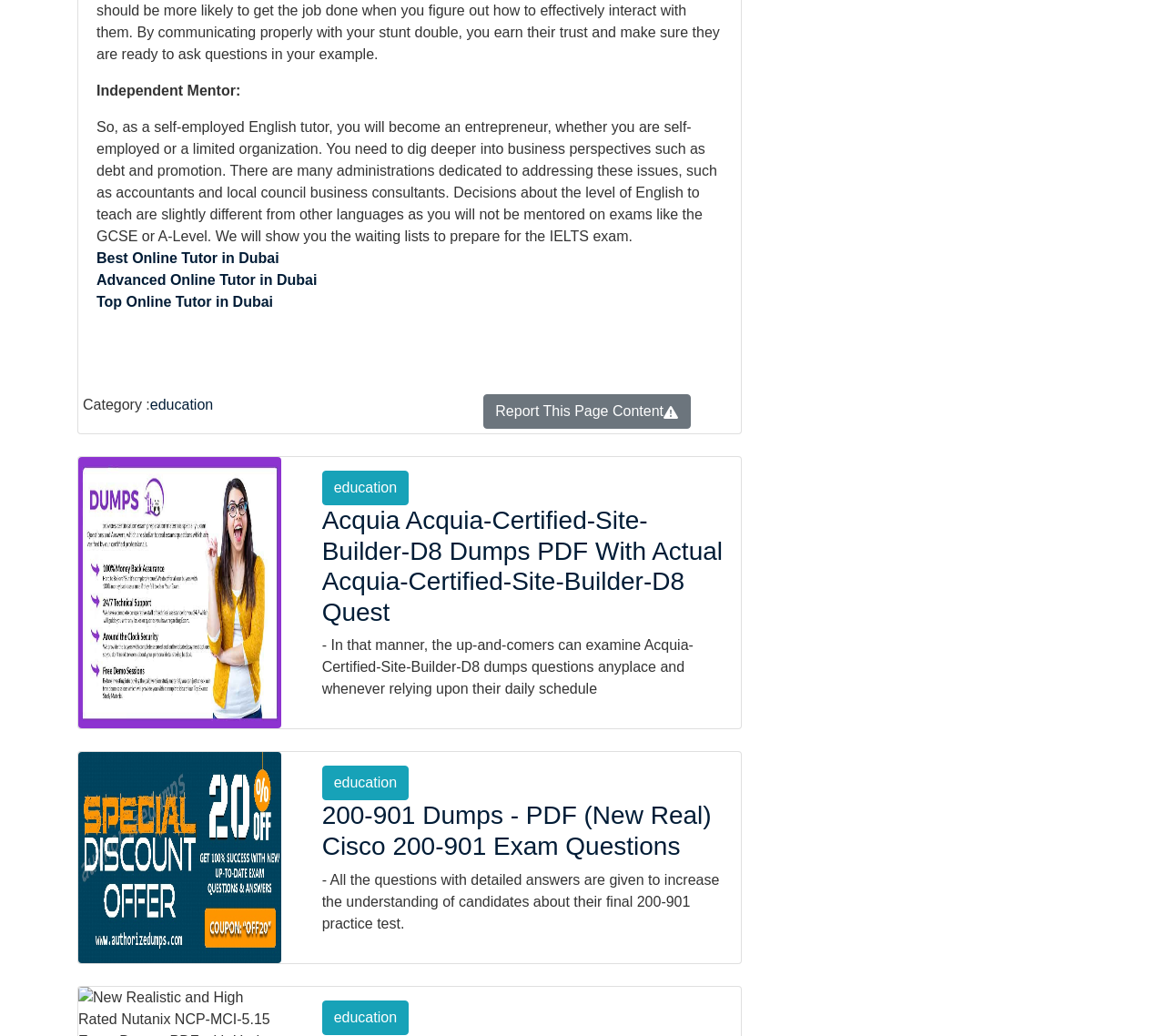Answer the question below using just one word or a short phrase: 
What type of exam is mentioned in the first paragraph?

IELTS